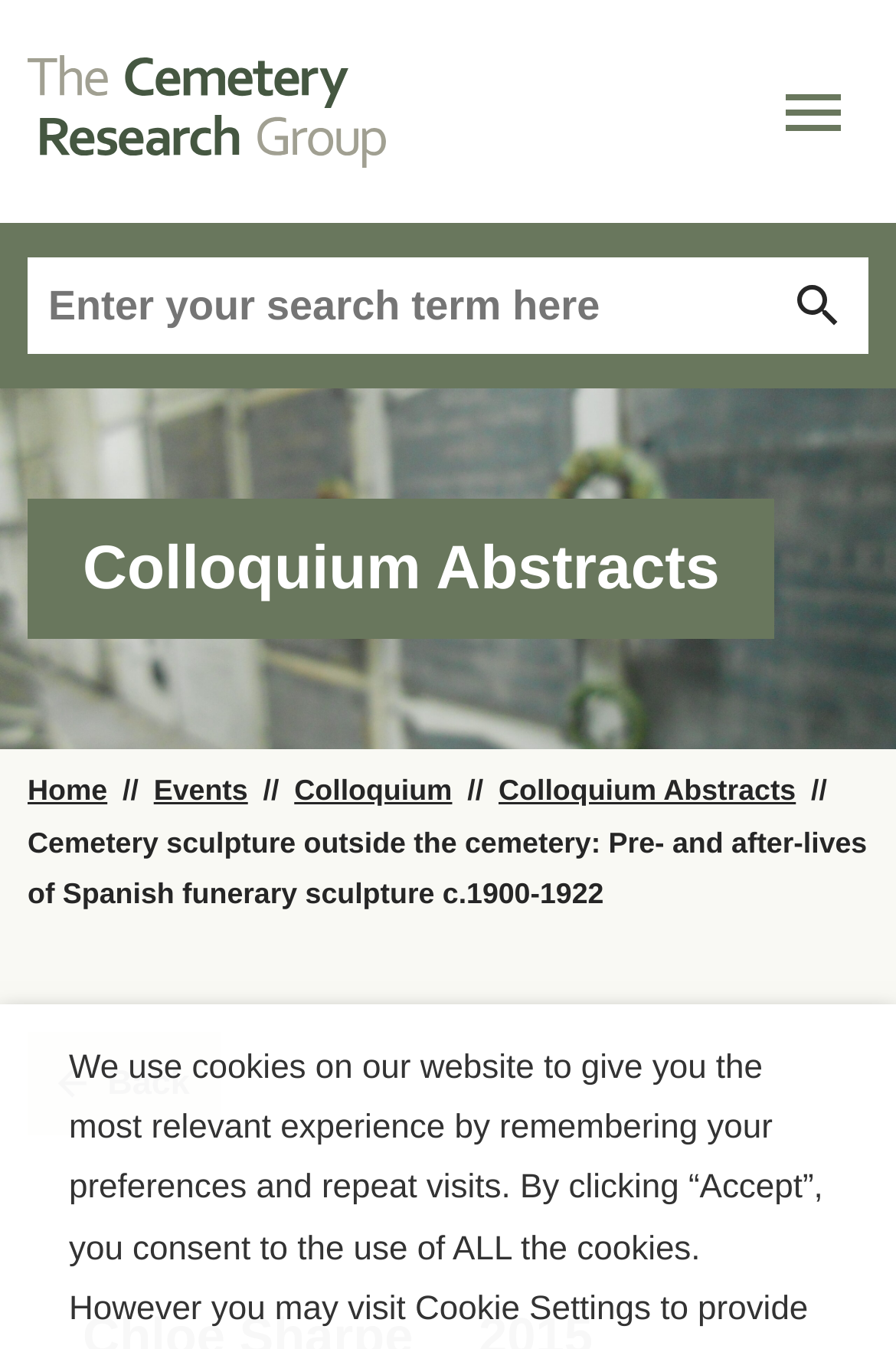Bounding box coordinates should be provided in the format (top-left x, top-left y, bottom-right x, bottom-right y) with all values between 0 and 1. Identify the bounding box for this UI element: Colloquium Abstracts

[0.556, 0.575, 0.888, 0.599]